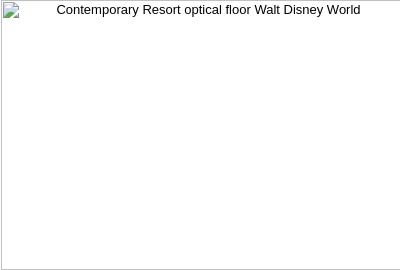Respond to the question below with a concise word or phrase:
What year did the Contemporary Resort open?

1972